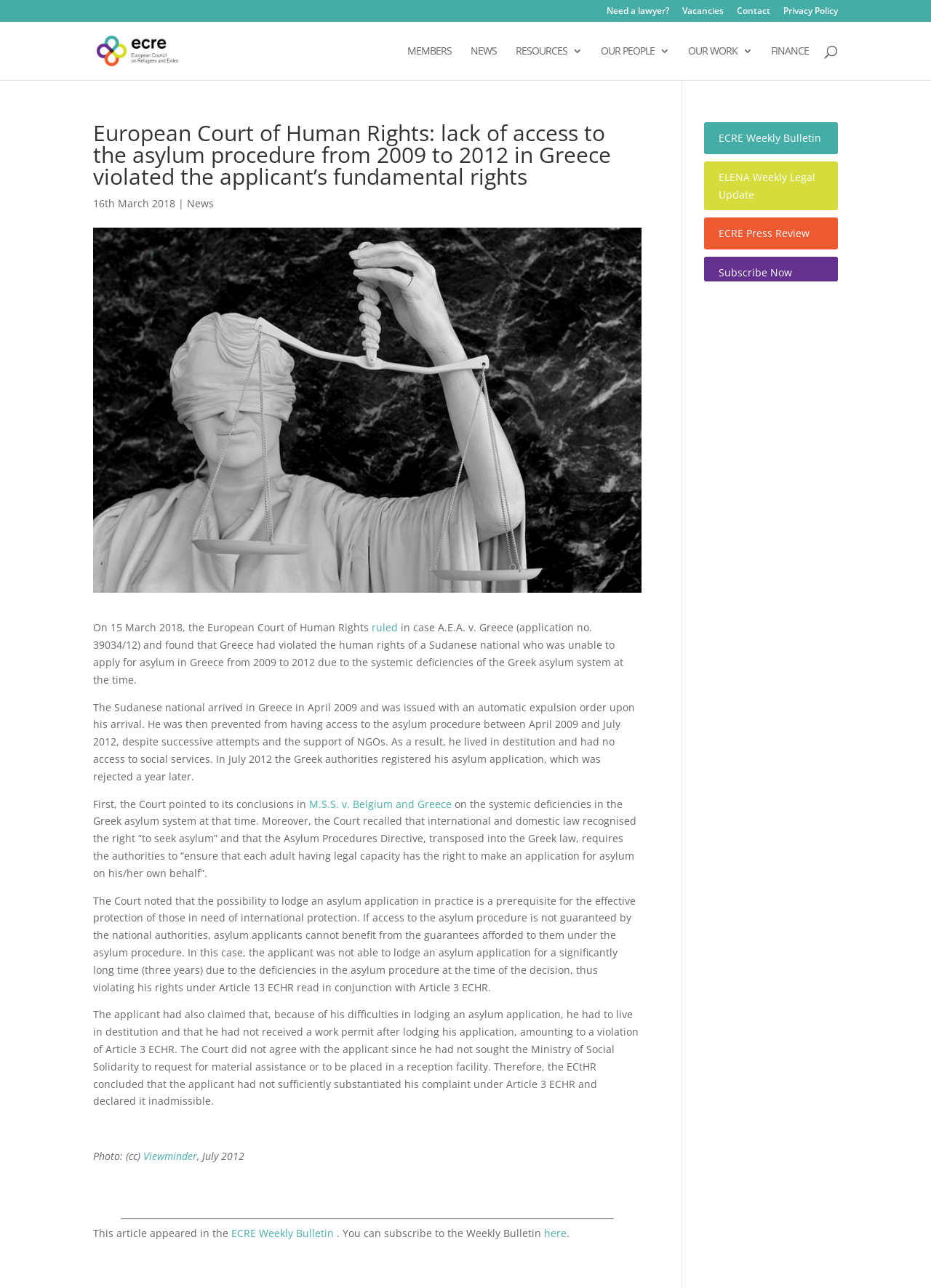Please provide the bounding box coordinates for the element that needs to be clicked to perform the following instruction: "Read the news". The coordinates should be given as four float numbers between 0 and 1, i.e., [left, top, right, bottom].

[0.505, 0.036, 0.534, 0.062]